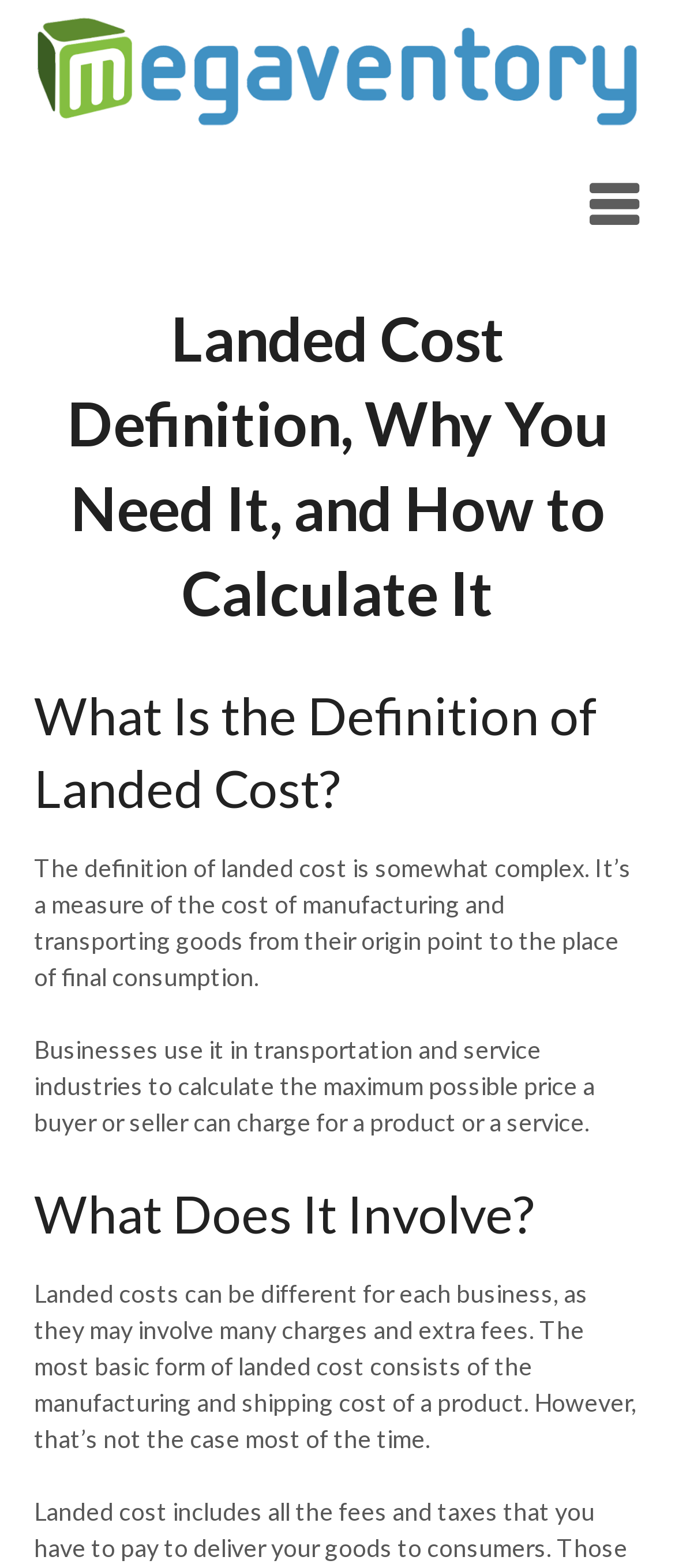What industries use landed cost?
Your answer should be a single word or phrase derived from the screenshot.

Transportation and service industries